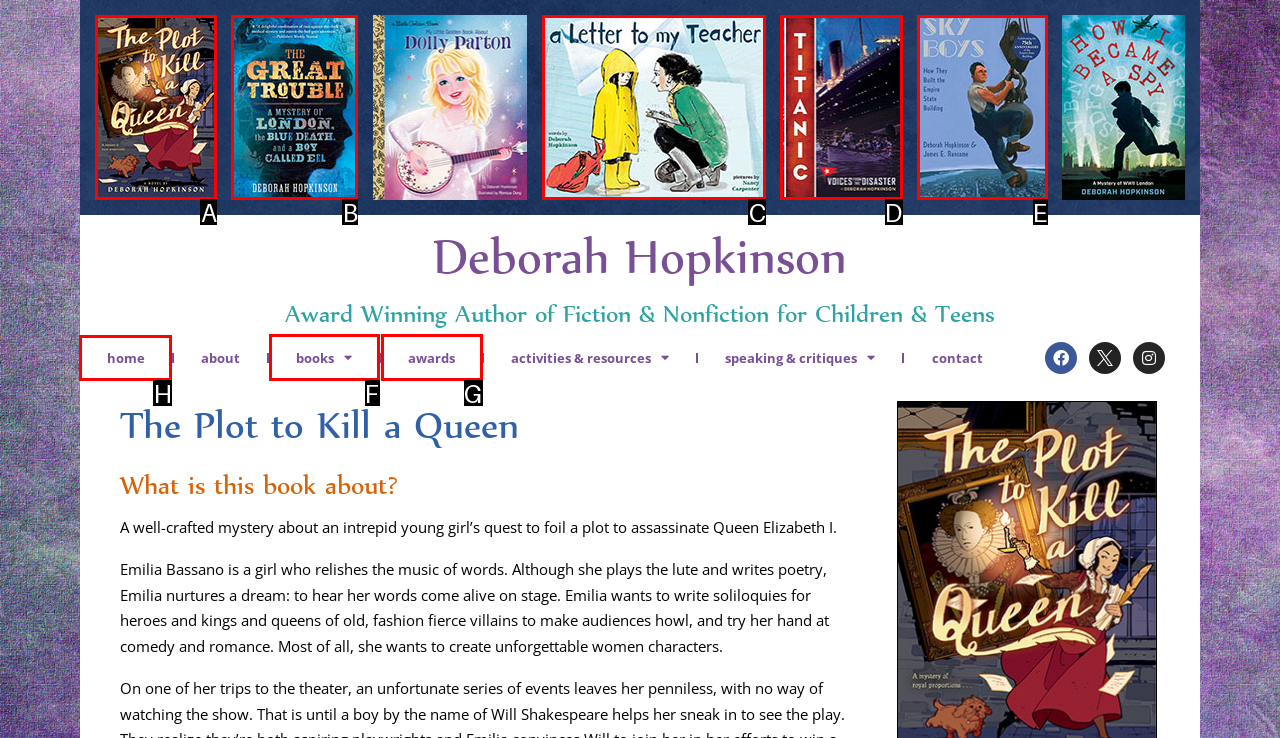Determine the letter of the UI element that you need to click to perform the task: Visit the author's homepage.
Provide your answer with the appropriate option's letter.

H